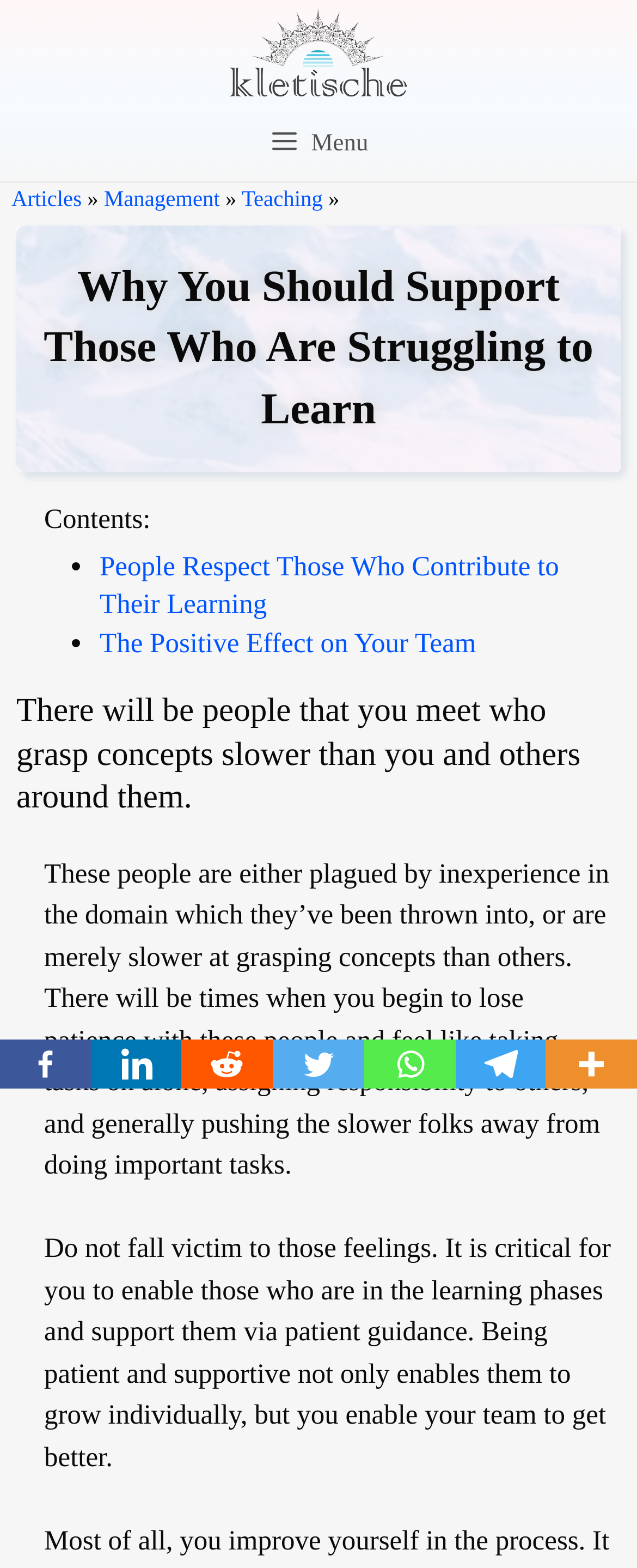Respond to the question below with a single word or phrase:
What is the second point listed under 'Contents'?

The Positive Effect on Your Team